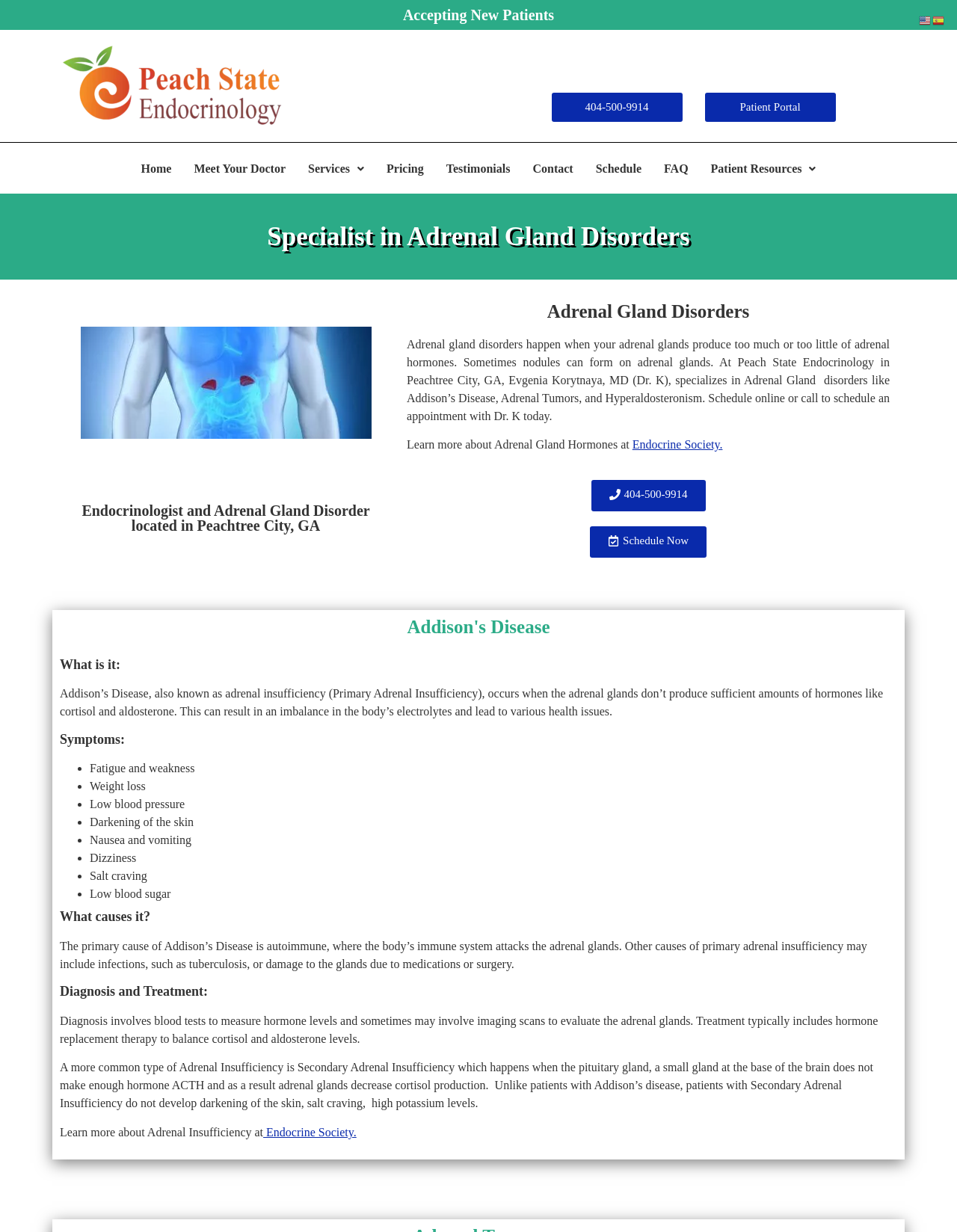What is the name of the endocrinologist mentioned on the webpage?
Please provide a comprehensive answer based on the contents of the image.

The webpage mentions 'Evgenia Korytnaya, MD (Dr. K)' as the endocrinologist who specializes in Adrenal Gland disorders.